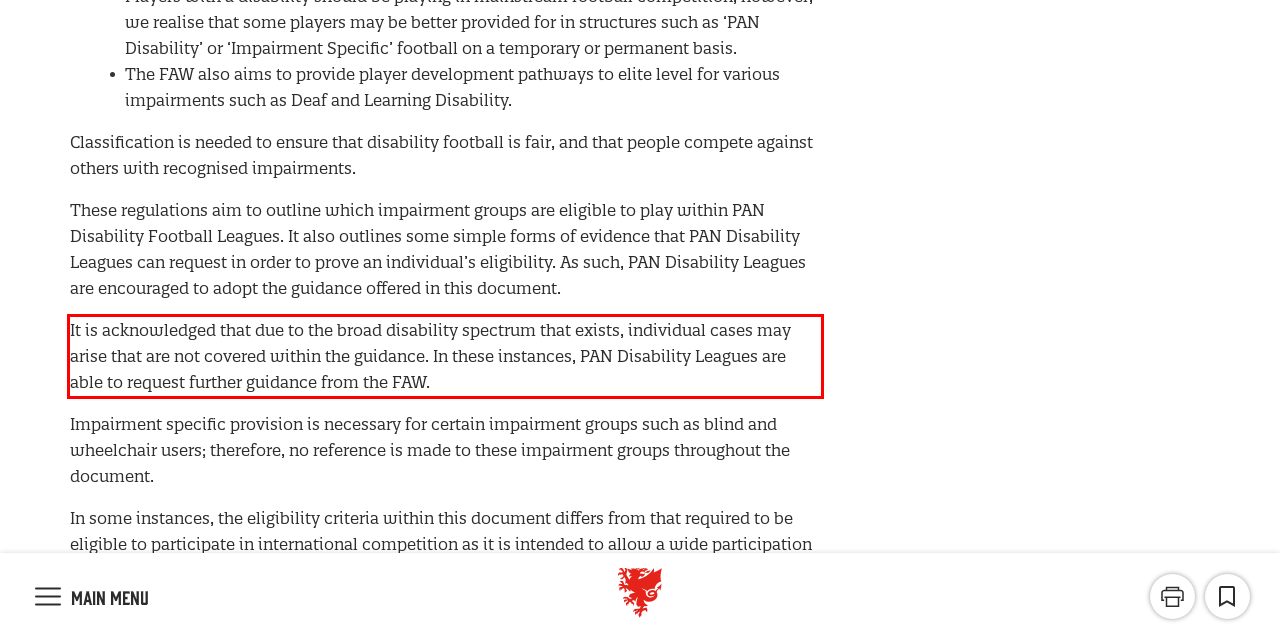By examining the provided screenshot of a webpage, recognize the text within the red bounding box and generate its text content.

It is acknowledged that due to the broad disability spectrum that exists, individual cases may arise that are not covered within the guidance. In these instances, PAN Disability Leagues are able to request further guidance from the FAW.